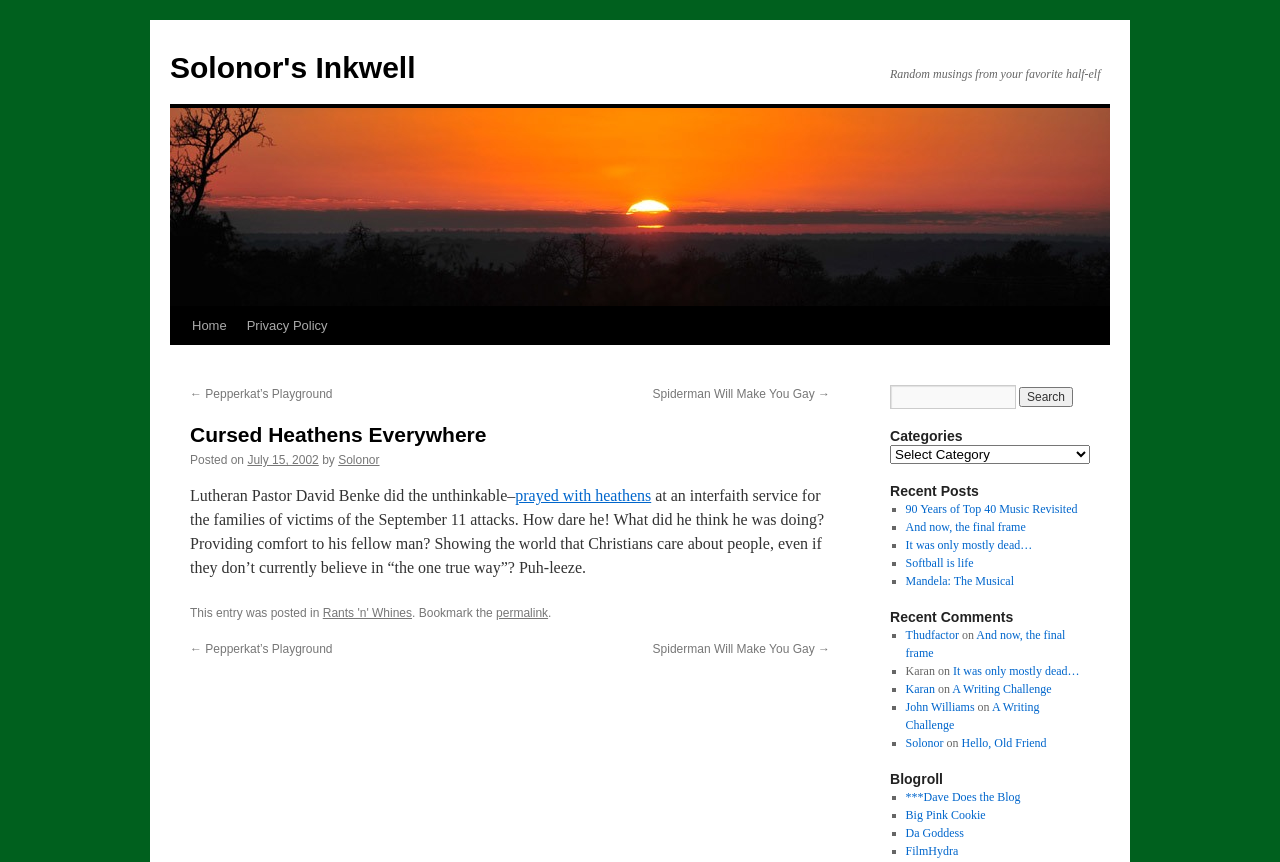Locate the bounding box coordinates of the element you need to click to accomplish the task described by this instruction: "Read the 'Cursed Heathens Everywhere' post".

[0.148, 0.488, 0.648, 0.52]